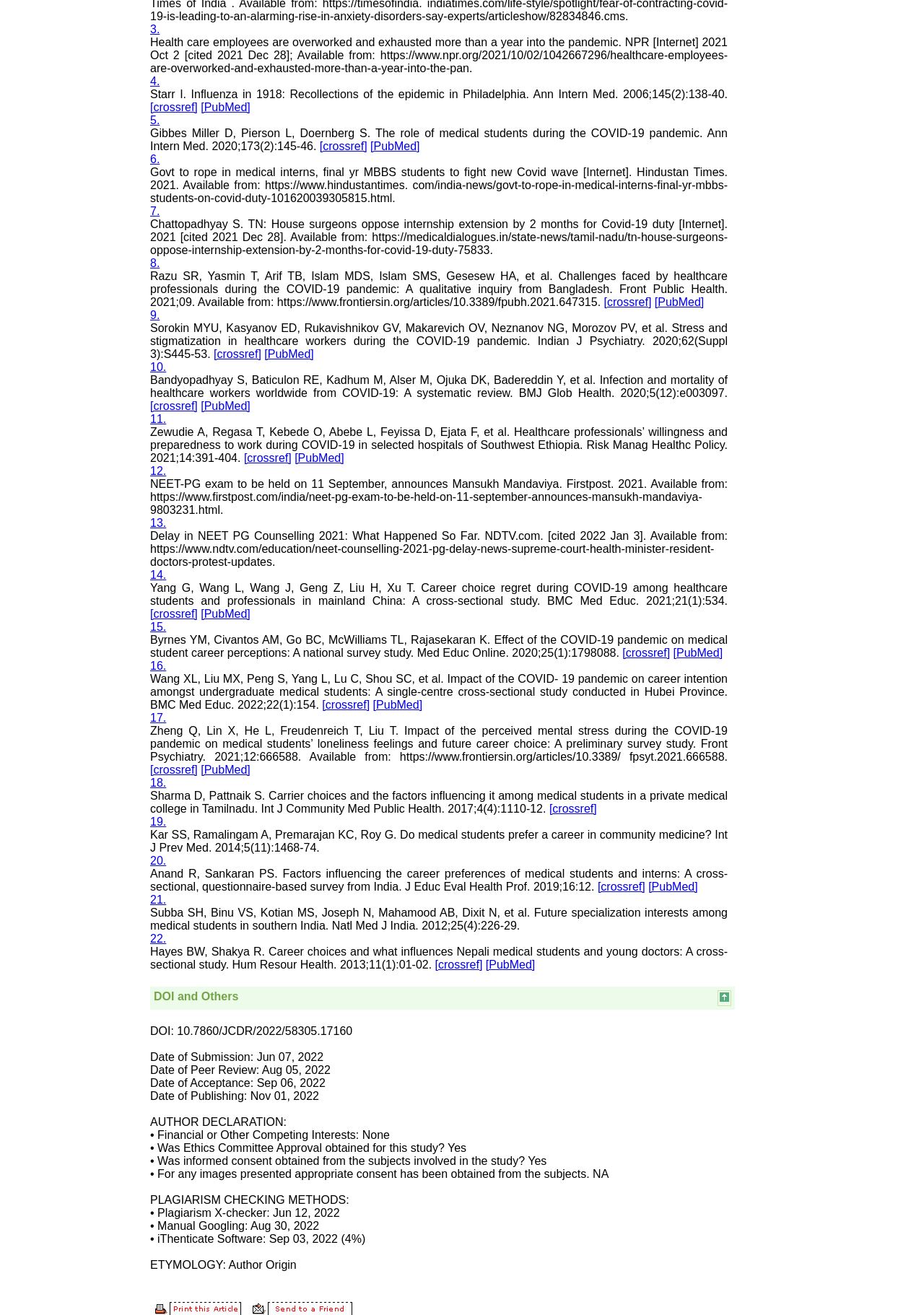What is the topic of the research article mentioned in the 10th link?
Based on the screenshot, answer the question with a single word or phrase.

Stress and stigmatization in healthcare workers